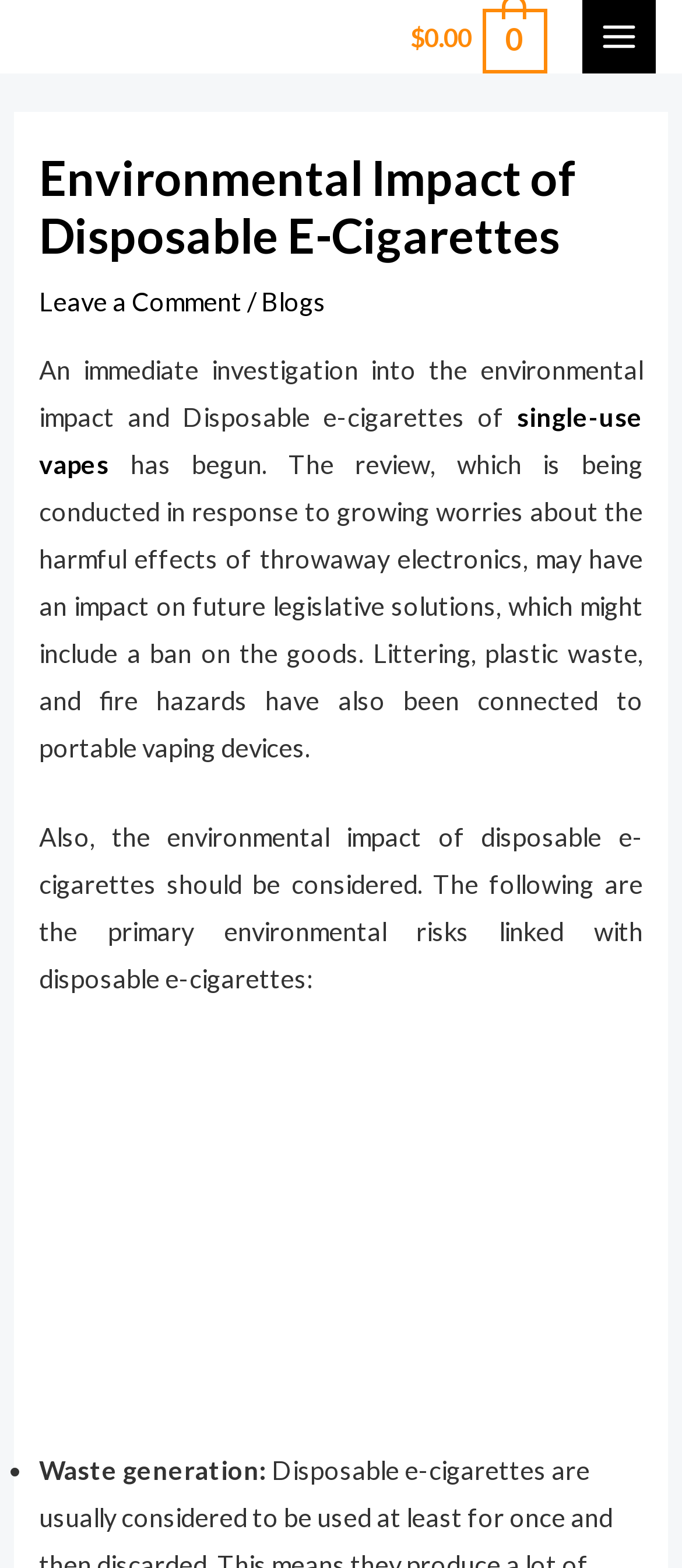Locate the UI element described by $0.00 0 in the provided webpage screenshot. Return the bounding box coordinates in the format (top-left x, top-left y, bottom-right x, bottom-right y), ensuring all values are between 0 and 1.

[0.597, 0.001, 0.802, 0.046]